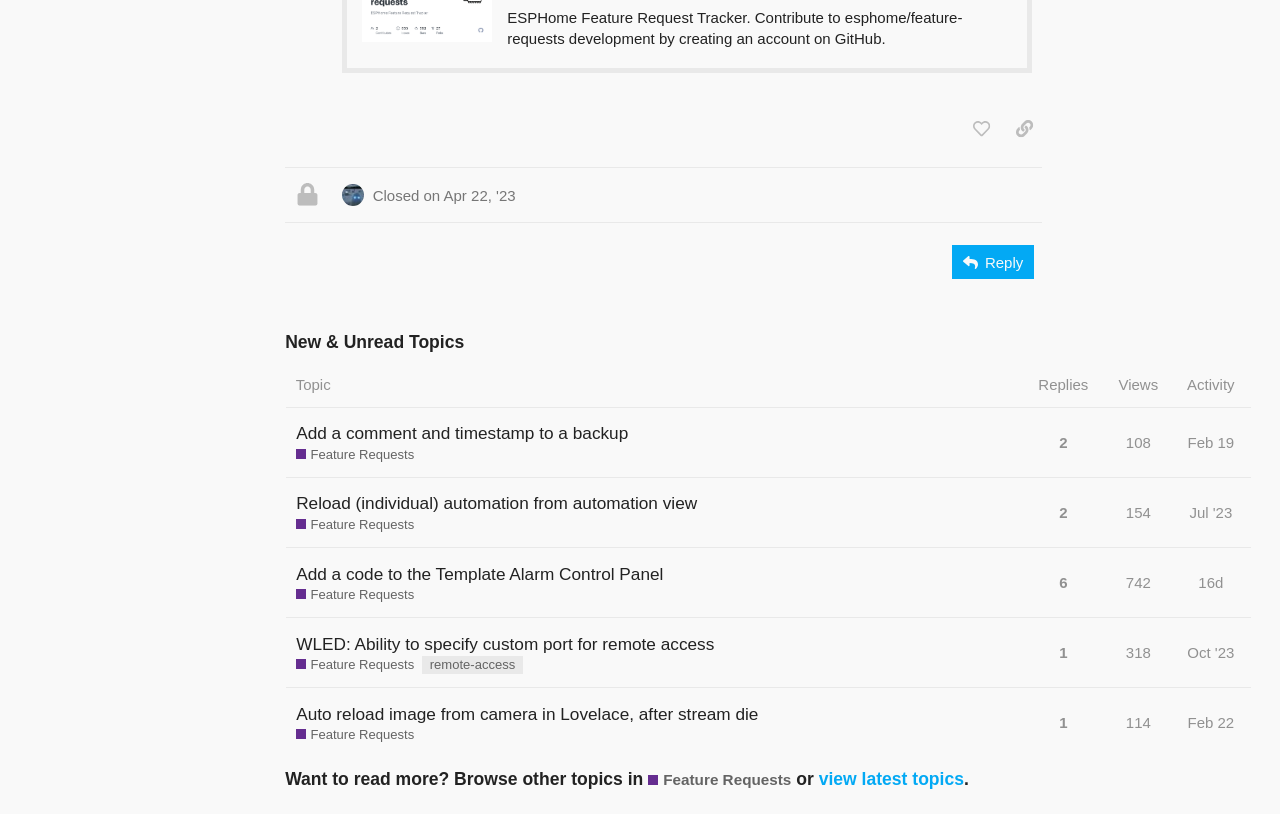Show me the bounding box coordinates of the clickable region to achieve the task as per the instruction: "Reply to a post".

[0.744, 0.301, 0.808, 0.343]